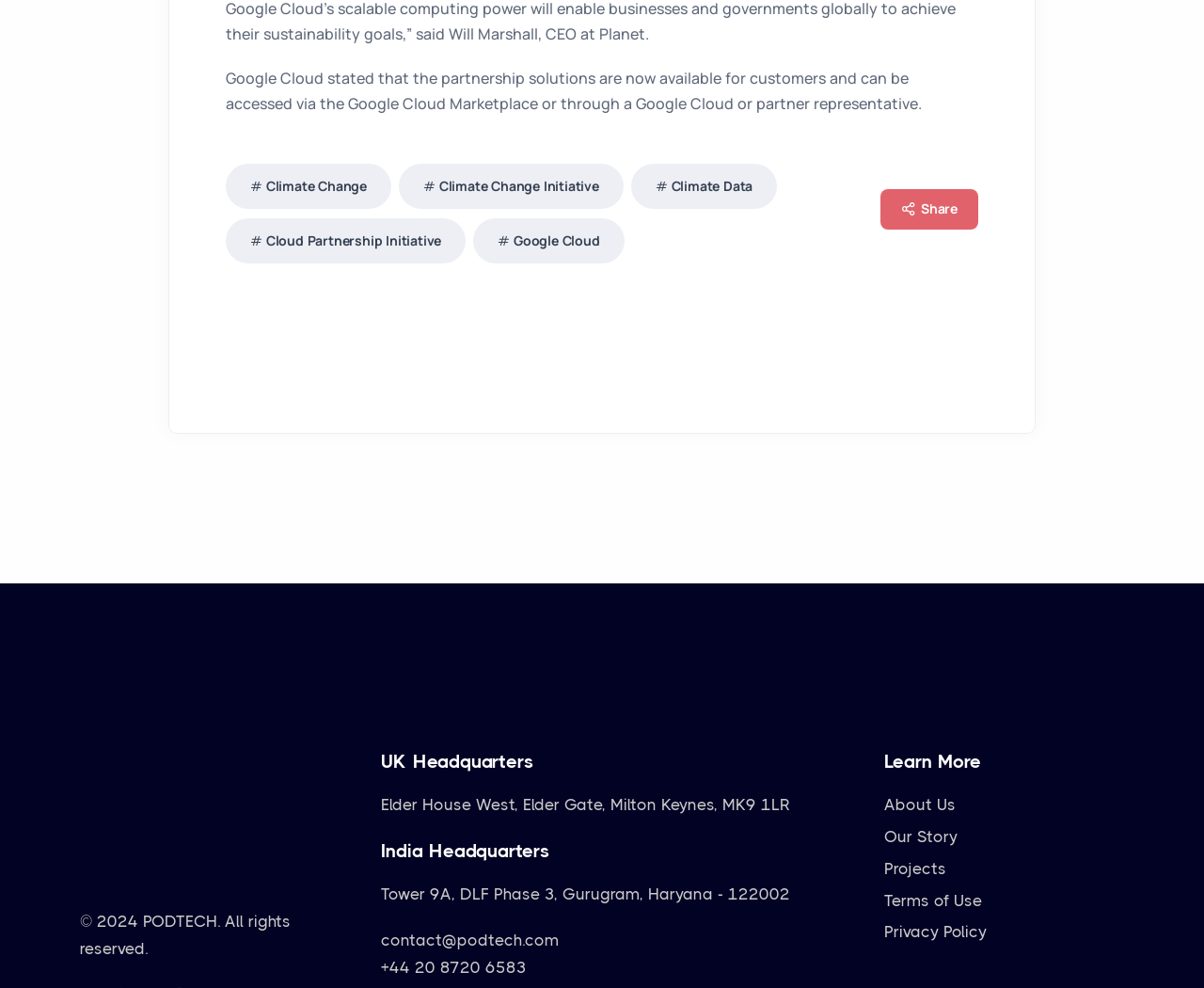Please identify the bounding box coordinates for the region that you need to click to follow this instruction: "Click on Climate Change link".

[0.188, 0.166, 0.325, 0.212]